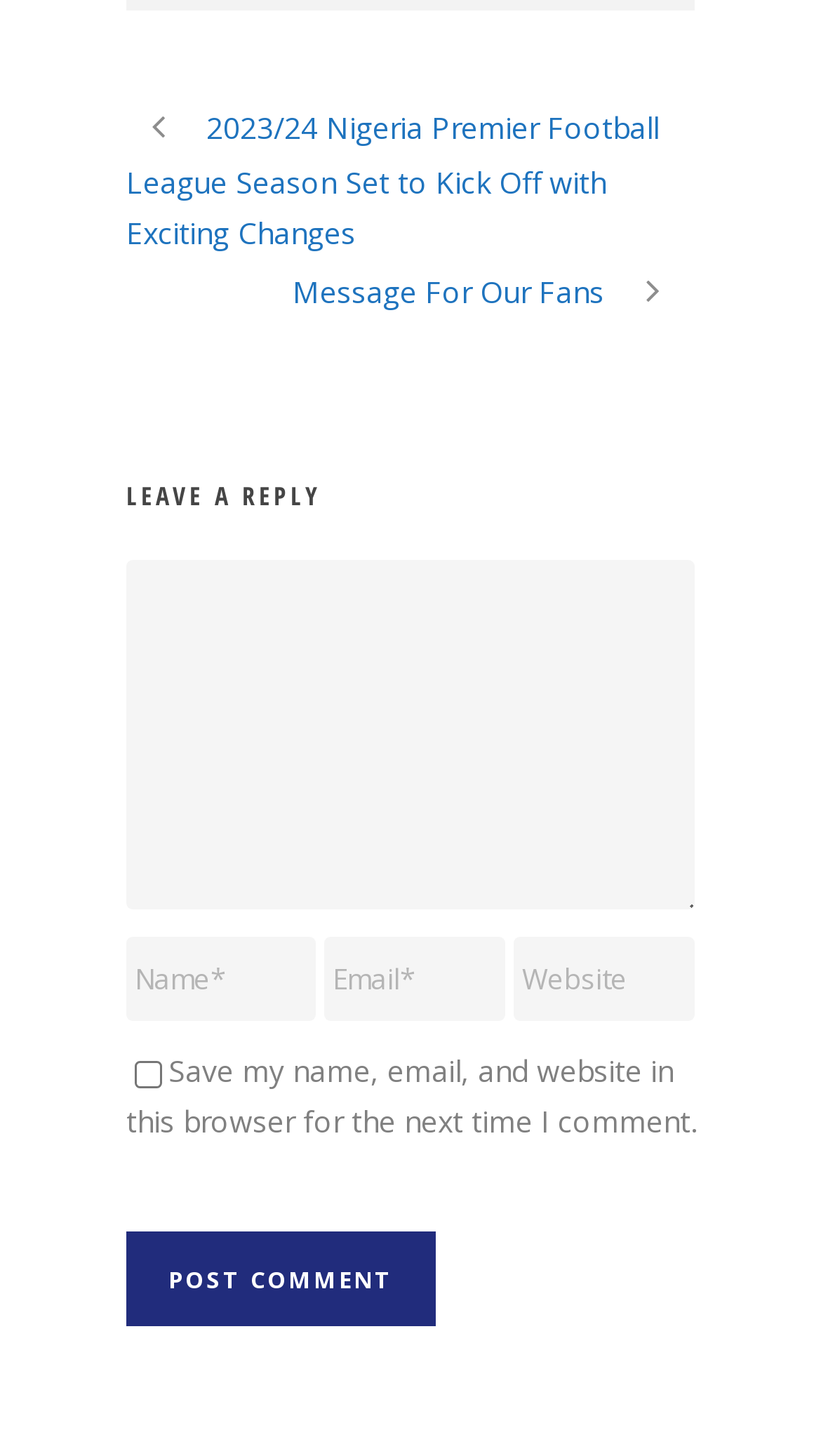Determine the bounding box coordinates of the element's region needed to click to follow the instruction: "Click on the link to read about the 2023/24 Nigeria Premier Football League Season". Provide these coordinates as four float numbers between 0 and 1, formatted as [left, top, right, bottom].

[0.154, 0.074, 0.803, 0.173]